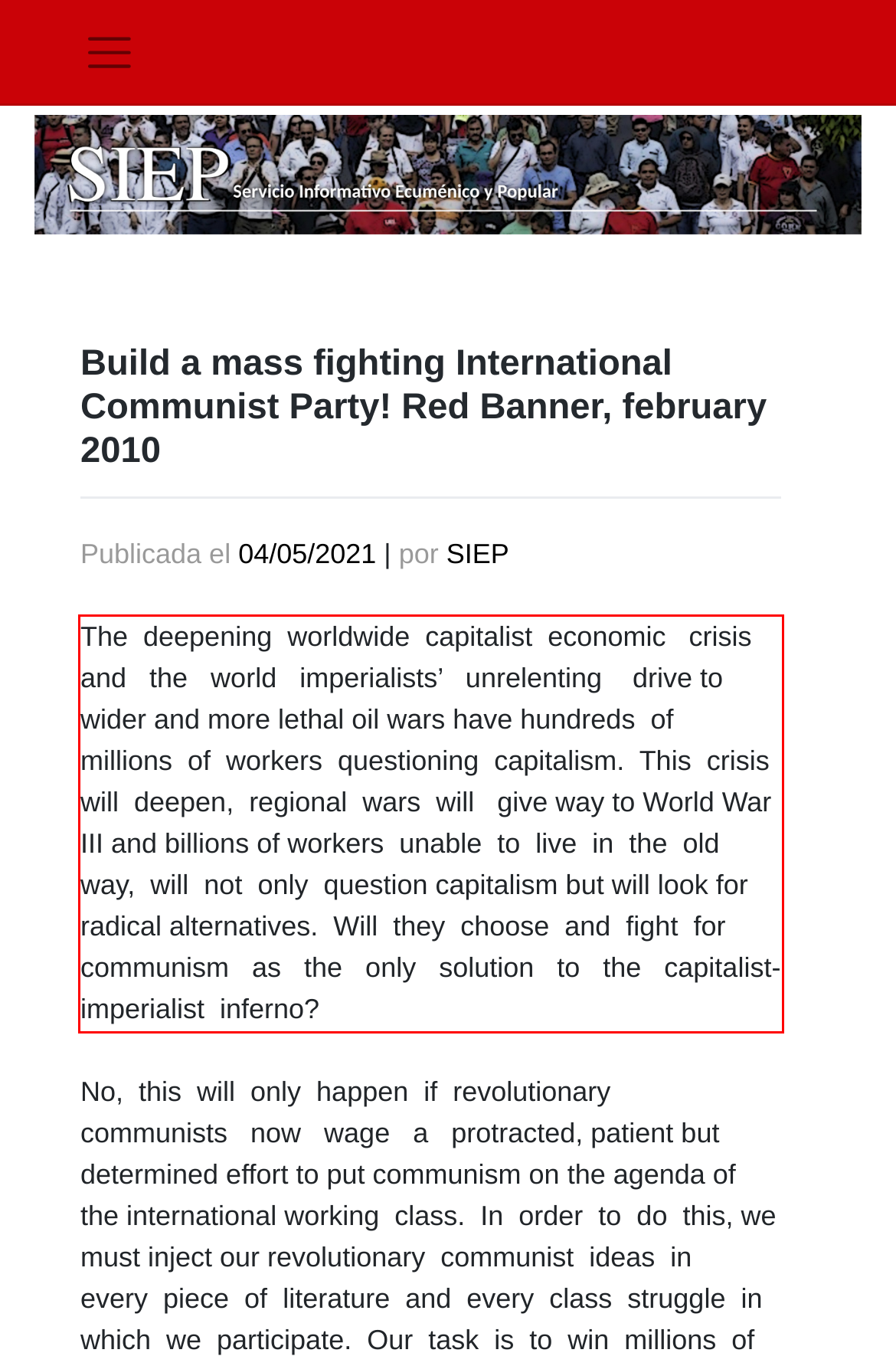Your task is to recognize and extract the text content from the UI element enclosed in the red bounding box on the webpage screenshot.

The deepening worldwide capitalist economic crisis and the world imperialists’ unrelenting drive to wider and more lethal oil wars have hundreds of millions of workers questioning capitalism. This crisis will deepen, regional wars will give way to World War III and billions of workers unable to live in the old way, will not only question capitalism but will look for radical alternatives. Will they choose and fight for communism as the only solution to the capitalist-imperialist inferno?